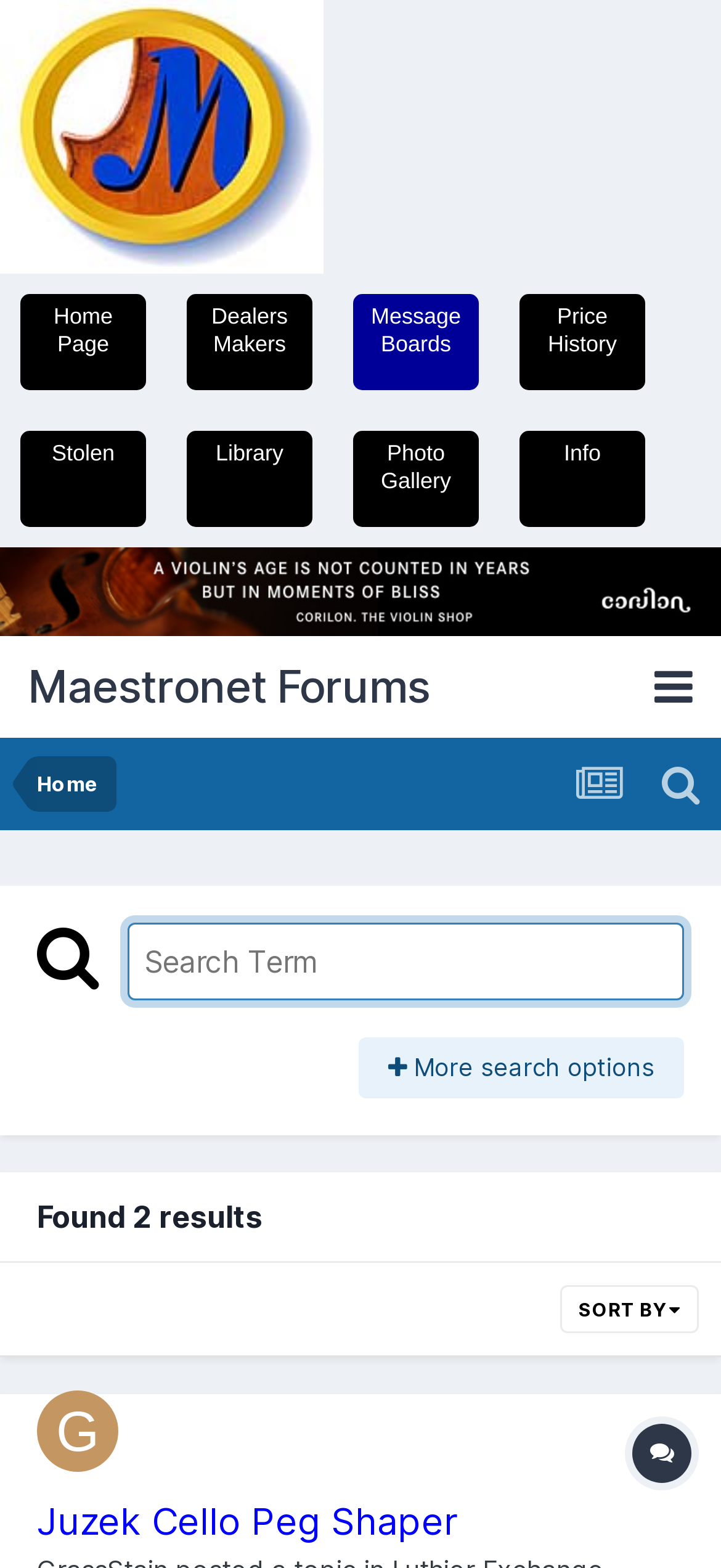What is the purpose of the button with the '' icon?
We need a detailed and exhaustive answer to the question. Please elaborate.

I inferred the answer by observing the button's location next to the search textbox and its icon, which is commonly used for search functions.